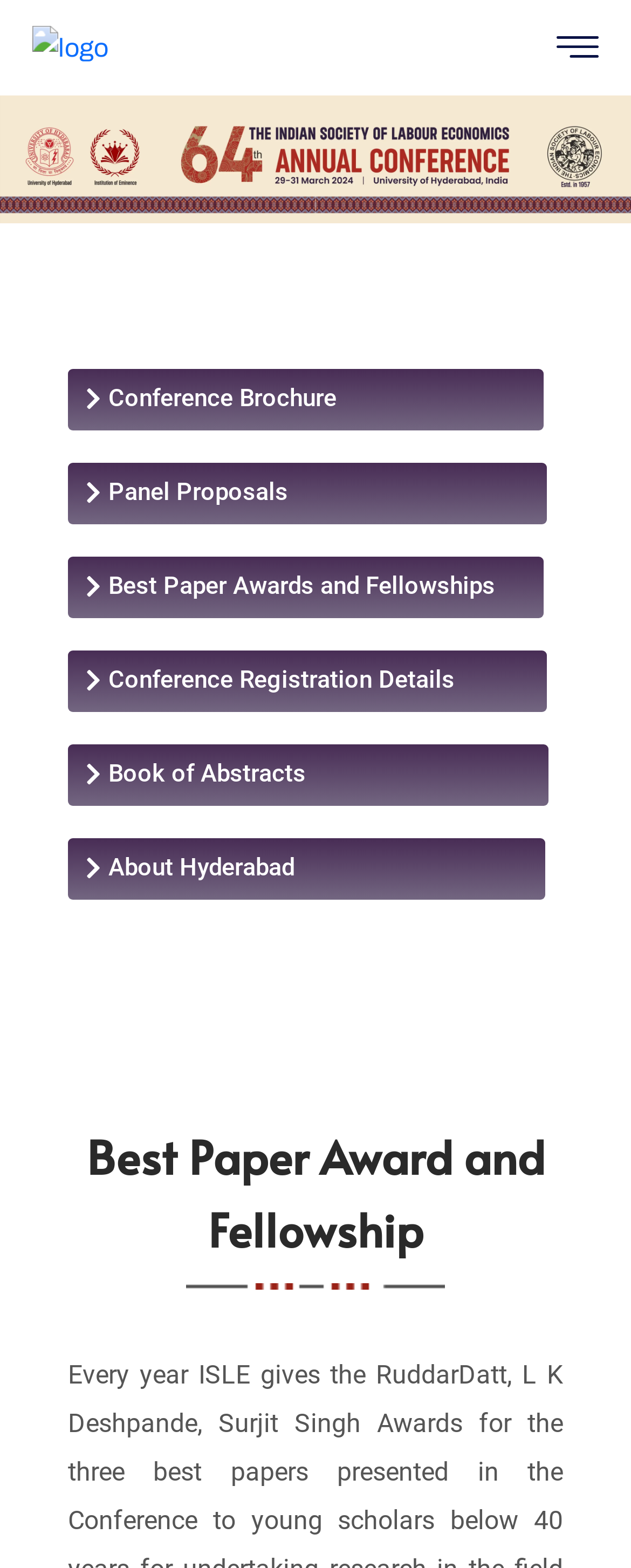Use a single word or phrase to answer the following:
How many images are on the webpage?

1